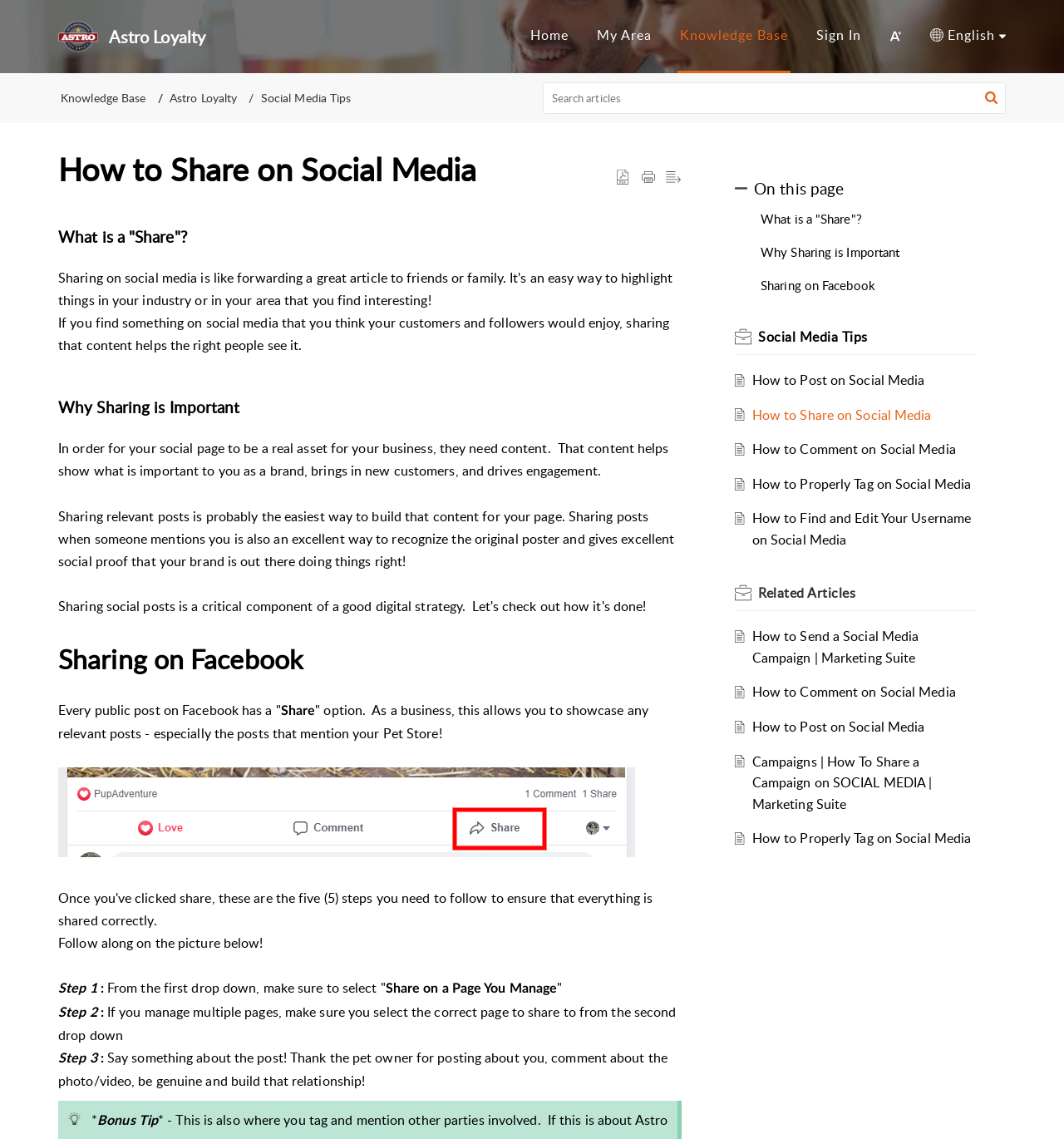Identify the bounding box for the UI element described as: "alt="Astro Loyalty" aria-label="Astro Loyalty home"". Ensure the coordinates are four float numbers between 0 and 1, formatted as [left, top, right, bottom].

[0.055, 0.015, 0.092, 0.05]